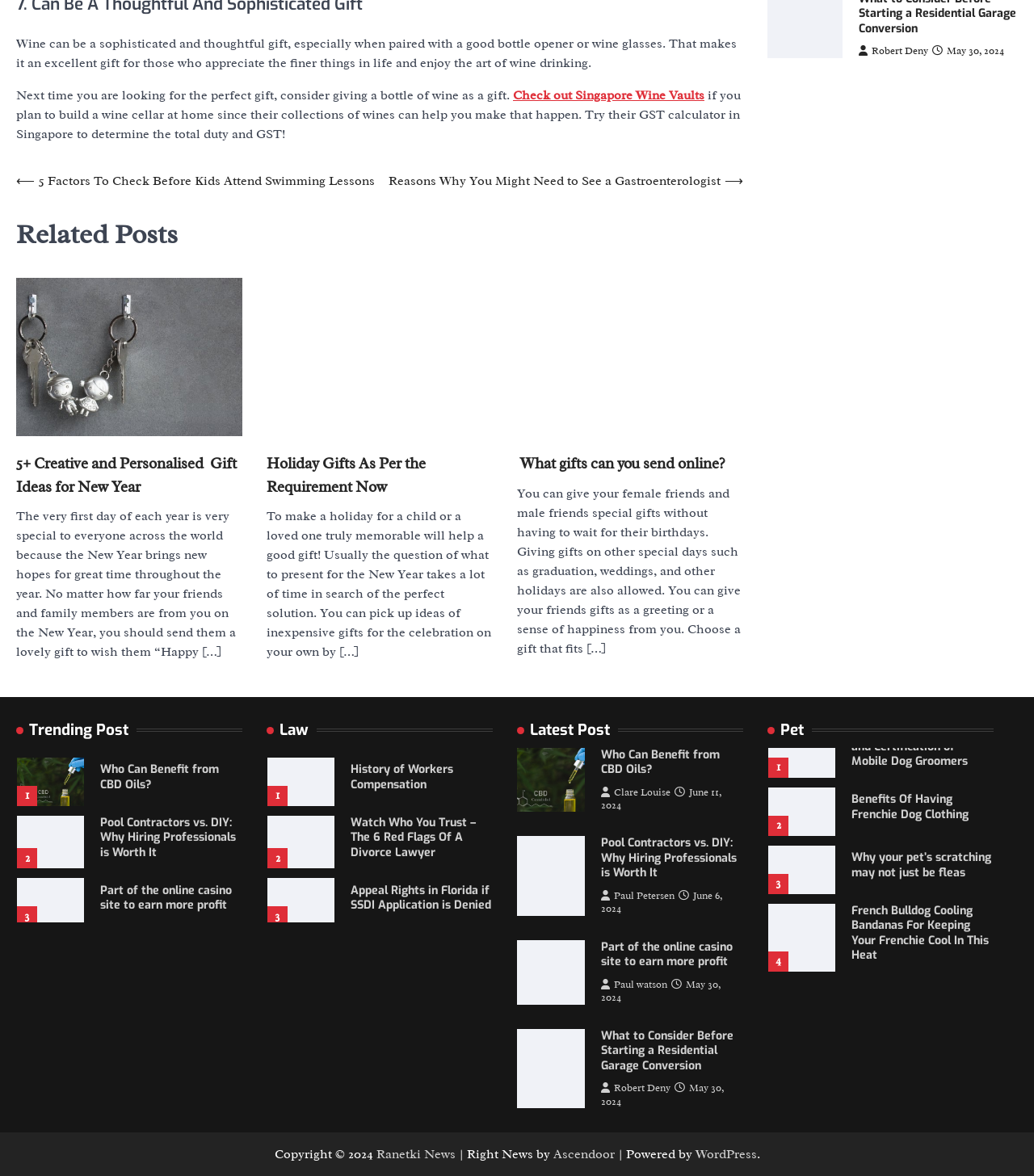Please identify the bounding box coordinates of the element's region that I should click in order to complete the following instruction: "Learn about 'Credentials Matter: Exploring the Training and Certification of Mobile Dog Groomers'". The bounding box coordinates consist of four float numbers between 0 and 1, i.e., [left, top, right, bottom].

[0.824, 0.537, 0.939, 0.588]